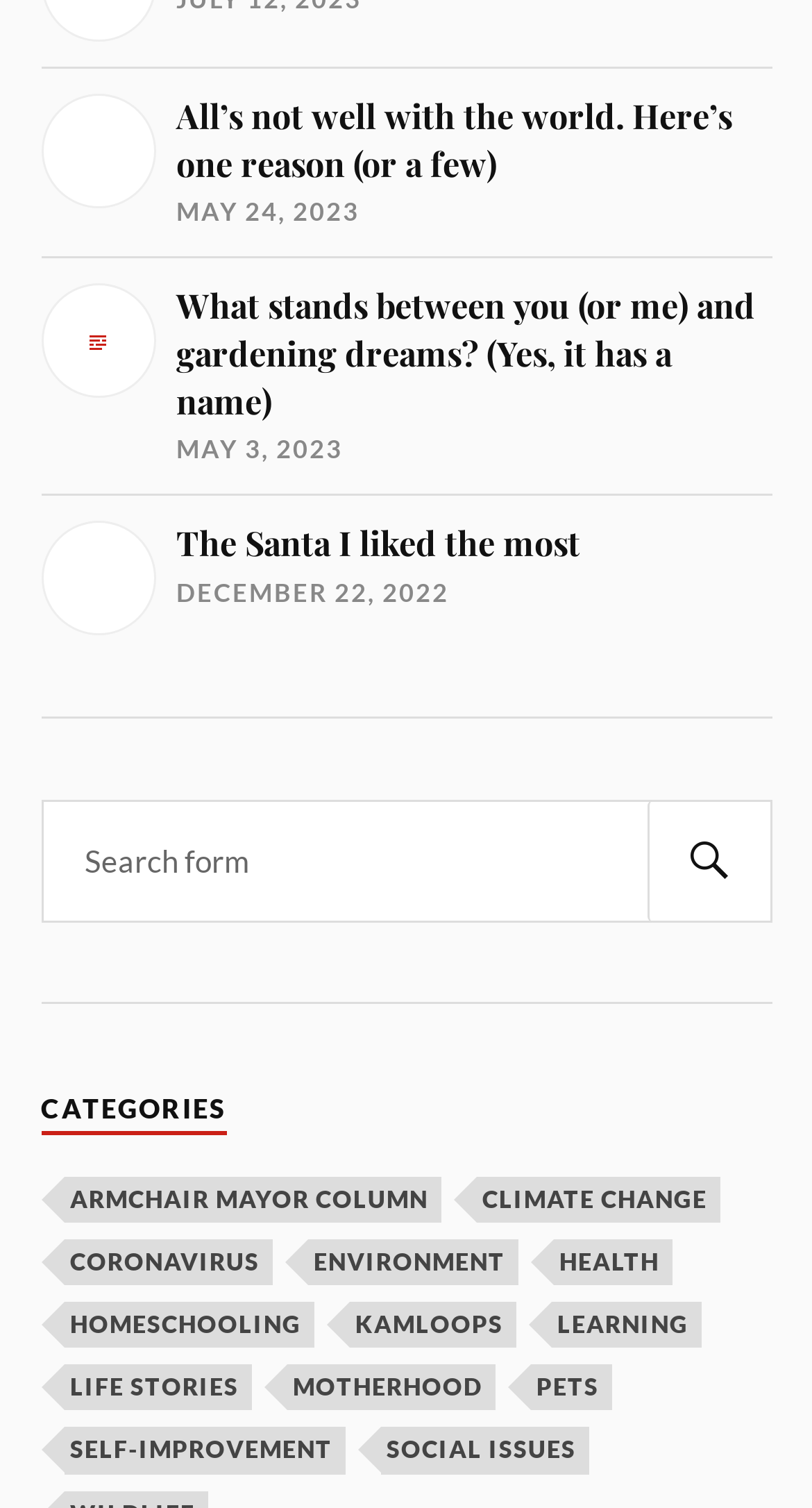Identify the bounding box coordinates for the element you need to click to achieve the following task: "Read the article about Armchair Mayor Column". Provide the bounding box coordinates as four float numbers between 0 and 1, in the form [left, top, right, bottom].

[0.078, 0.78, 0.542, 0.811]